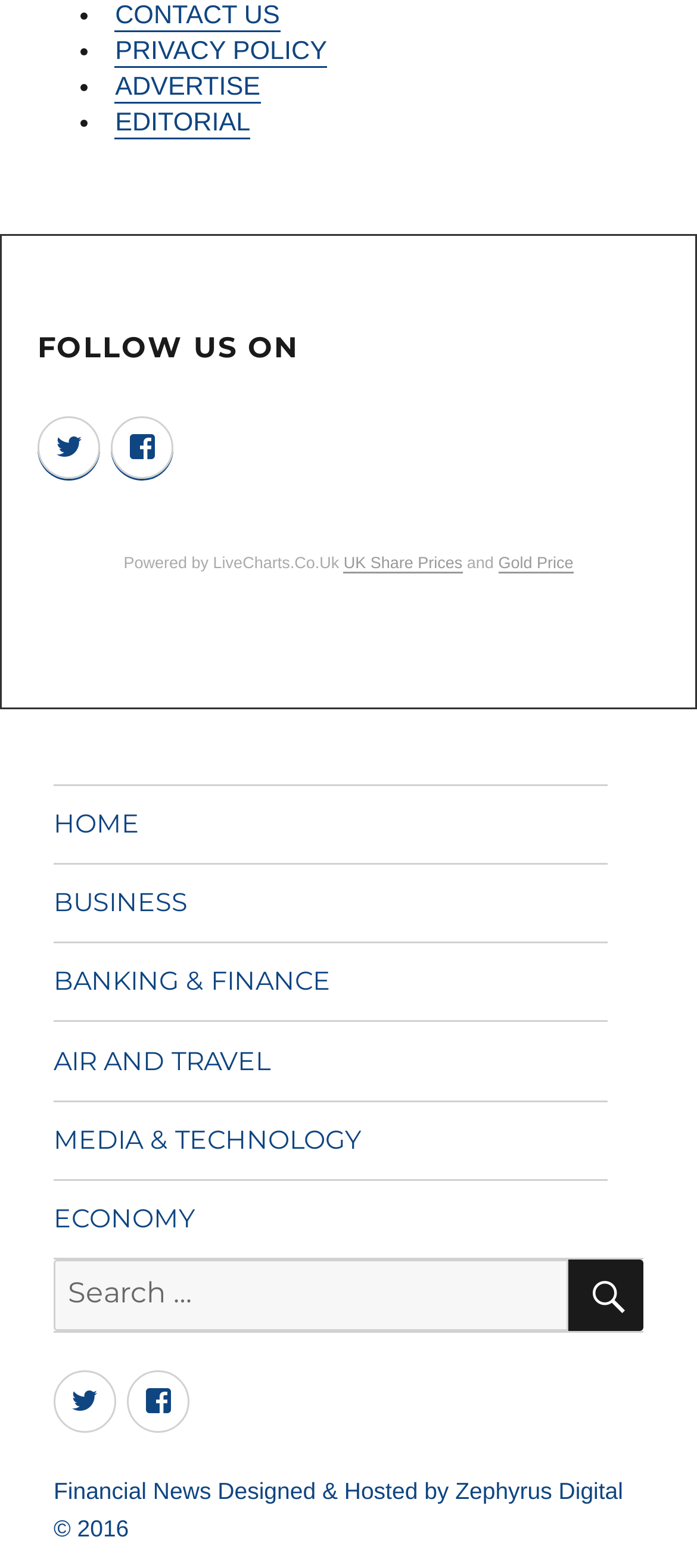How many links are in the footer social links menu?
Please provide a single word or phrase as the answer based on the screenshot.

2